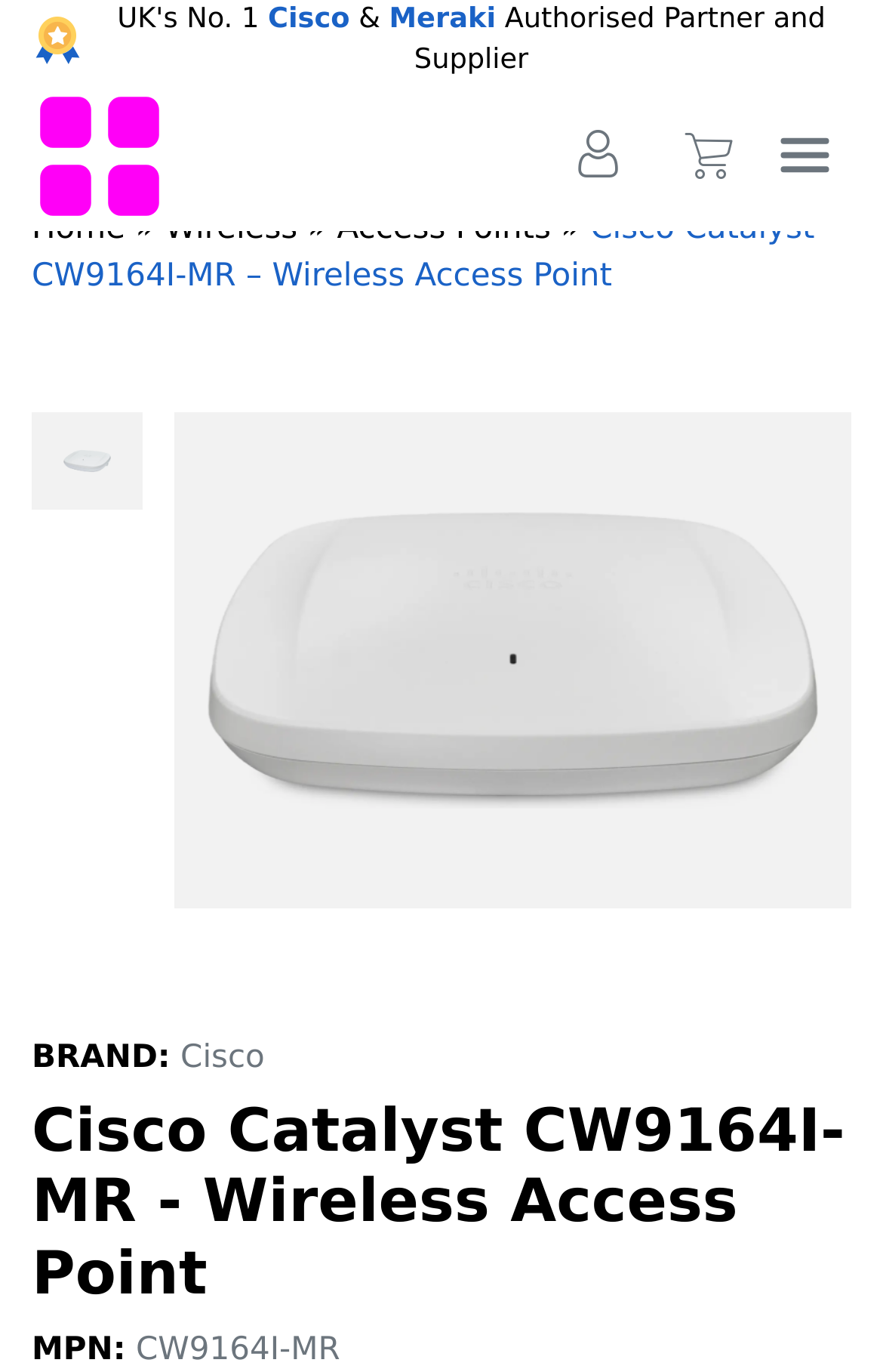Please determine the bounding box coordinates of the clickable area required to carry out the following instruction: "View Cisco Catalyst CW9164I-MR - Wireless Access Point". The coordinates must be four float numbers between 0 and 1, represented as [left, top, right, bottom].

[0.197, 0.3, 0.964, 0.662]